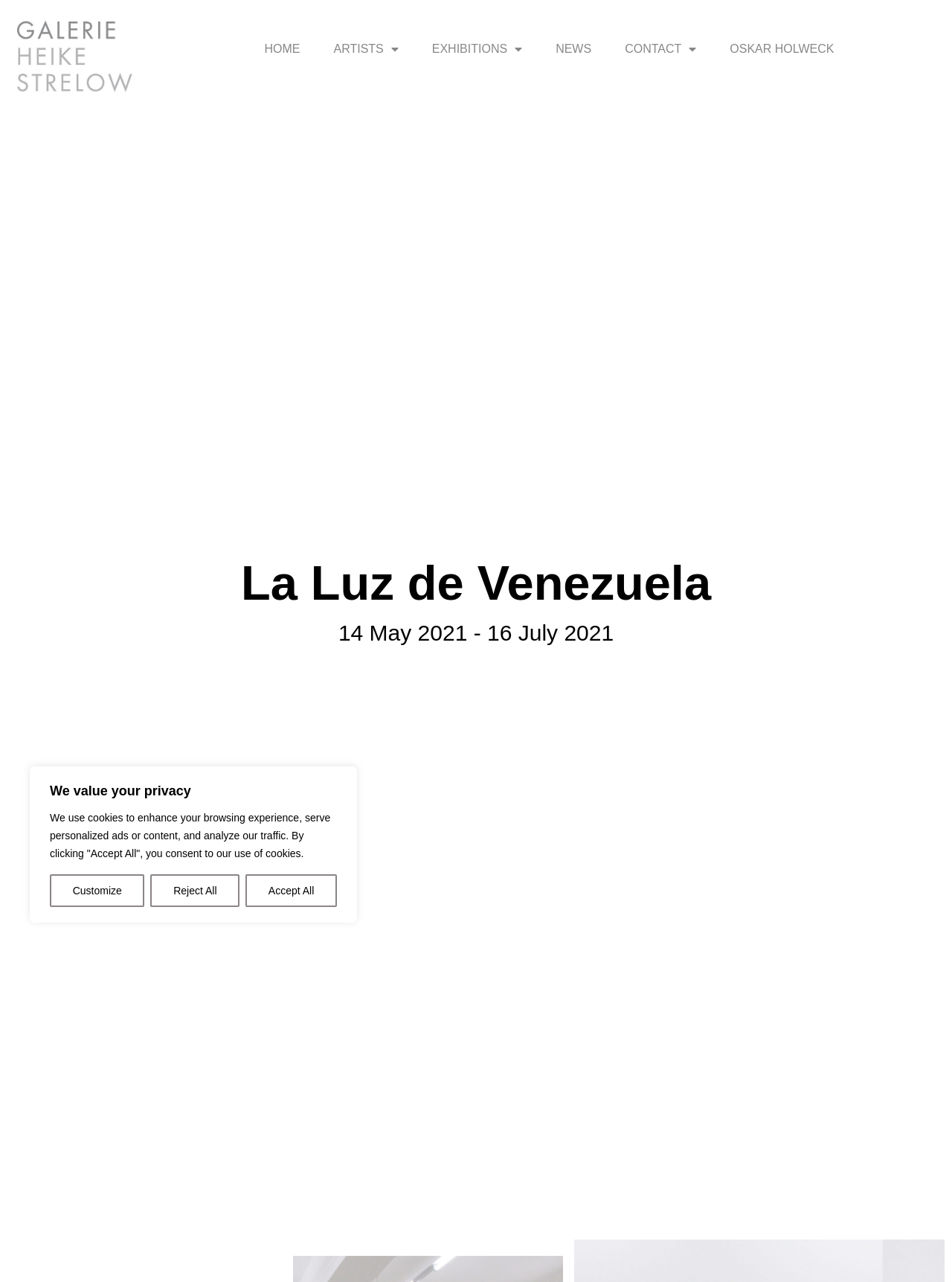Could you indicate the bounding box coordinates of the region to click in order to complete this instruction: "read news".

[0.568, 0.025, 0.637, 0.052]